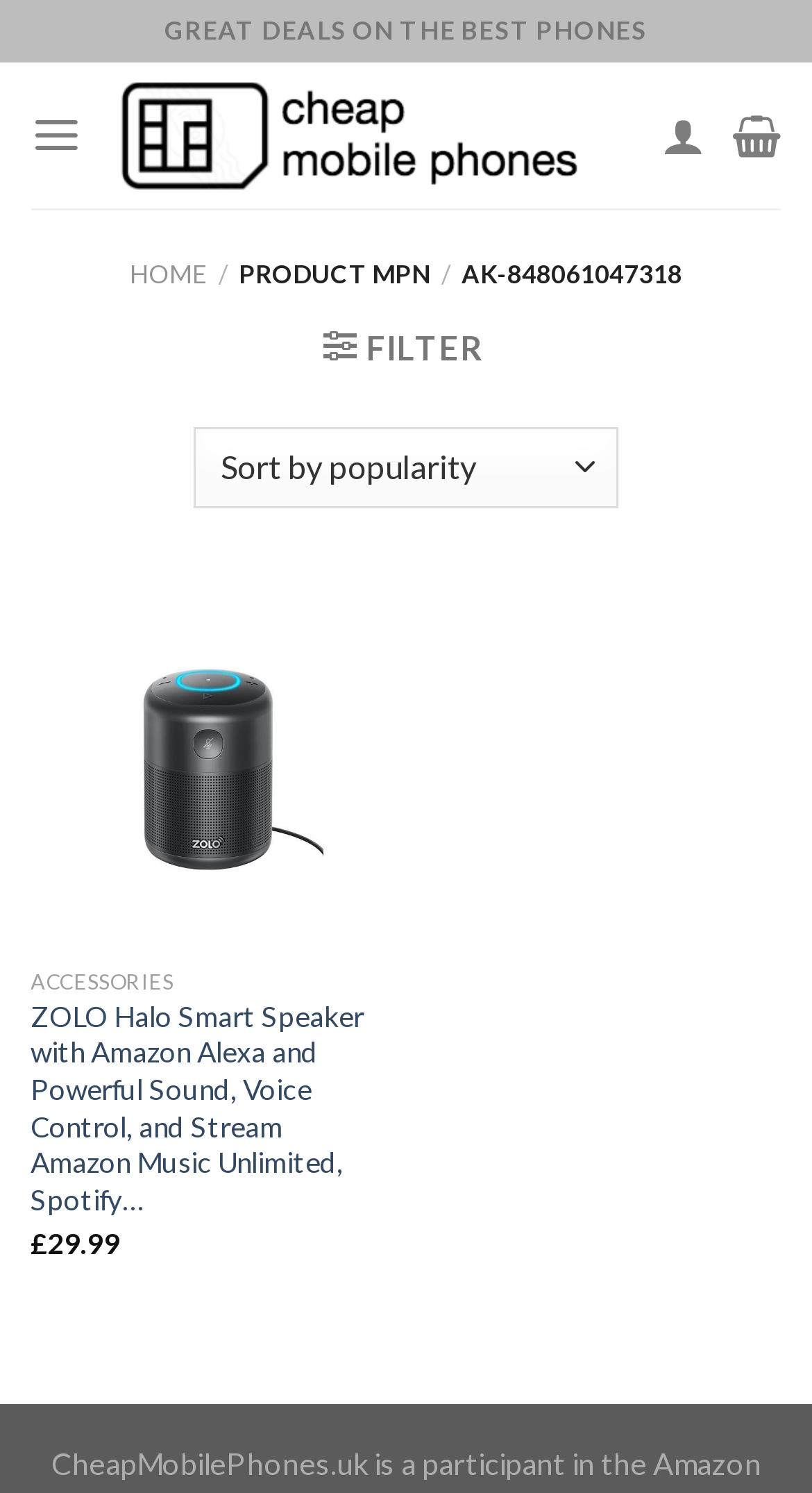How many products are displayed on this page?
Using the visual information, reply with a single word or short phrase.

1